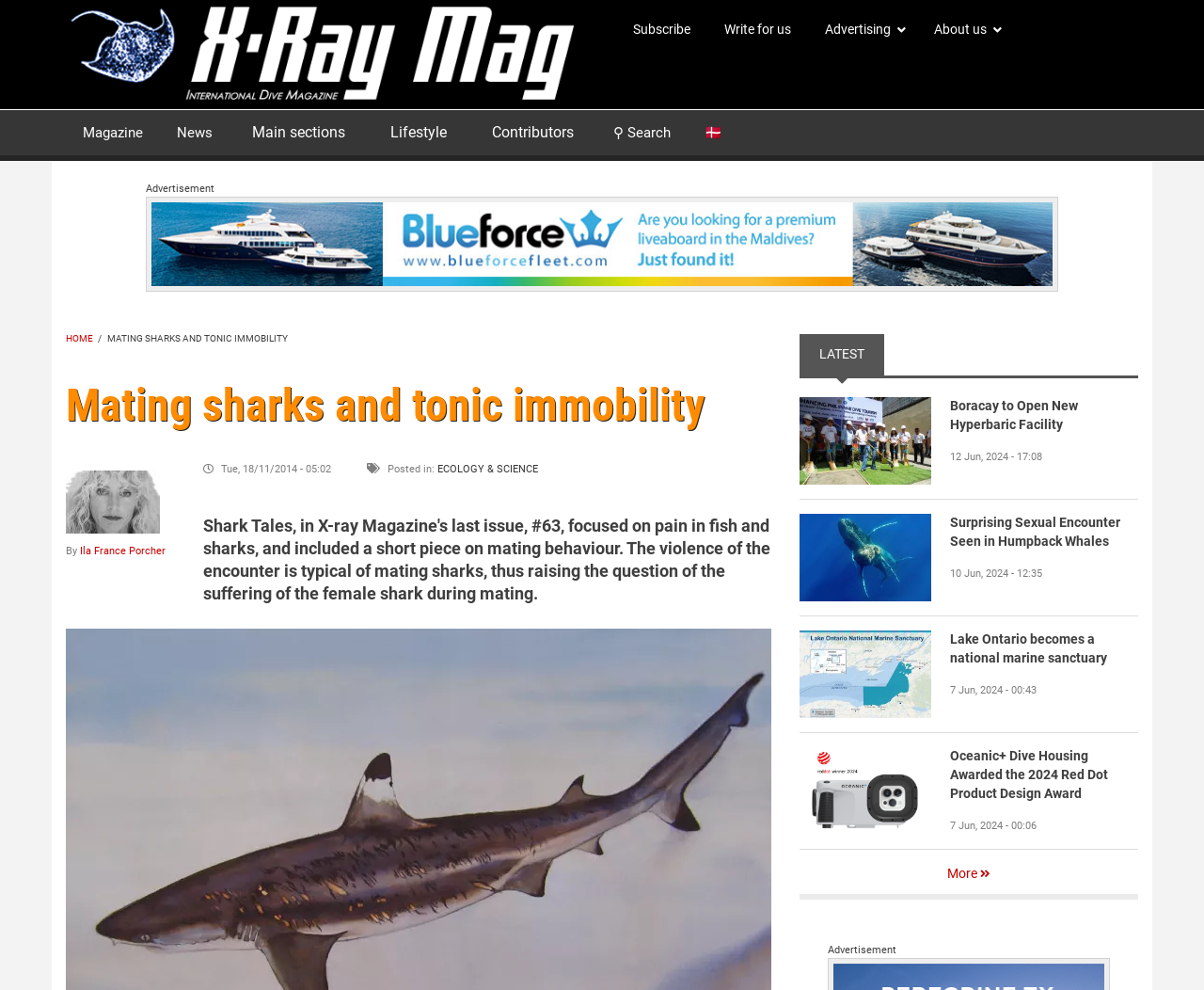Determine the bounding box coordinates of the clickable region to follow the instruction: "Search for something".

[0.495, 0.111, 0.571, 0.157]